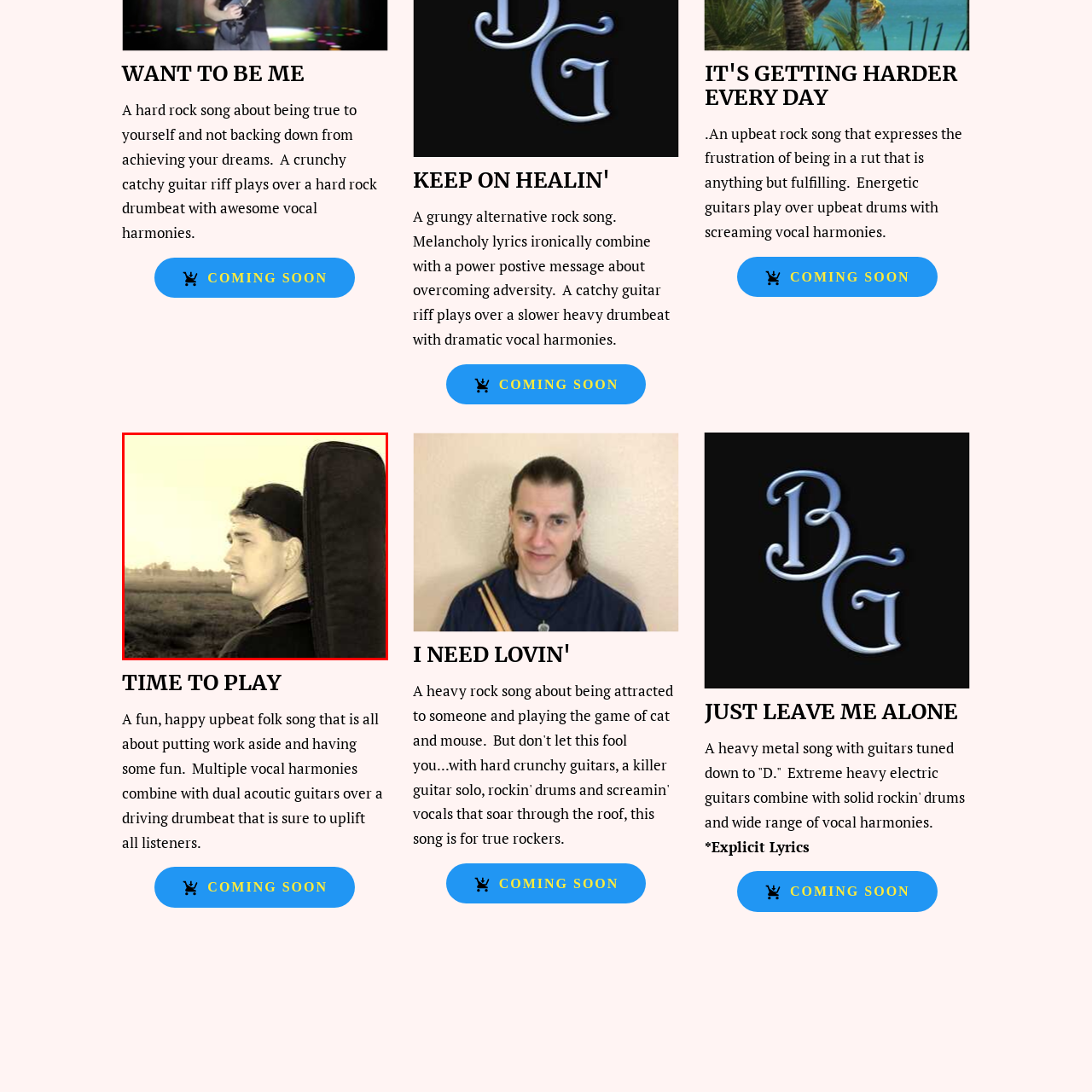Explain in detail what is depicted in the image enclosed by the red boundary.

The image features a young man standing with a guitar case slung over his shoulder, illustrating a sense of determination and passion for music. His profile is captured against a softly lit backdrop of an open field, suggesting an ambiance of freedom and adventure. The monochromatic tone adds a nostalgic feel, echoing the essence of the hard rock song titled "WANT TO BE ME," which emphasizes being true to oneself and relentlessly pursuing dreams. This connection between the visual and the song's theme reflects a journey of self-discovery and musical expression.